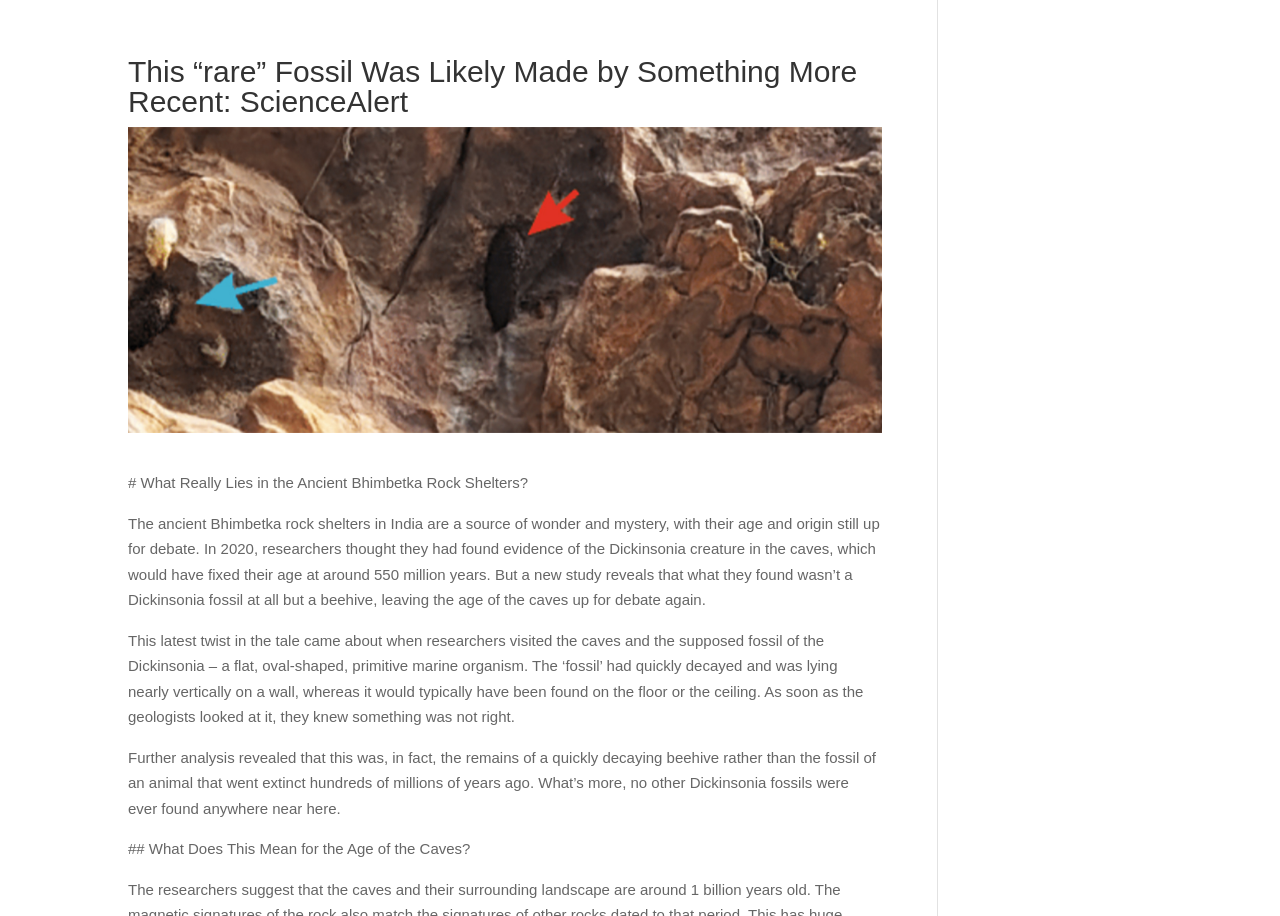Please answer the following query using a single word or phrase: 
Why did the geologists suspect that the fossil was not a Dickinsonia?

It was decaying quickly